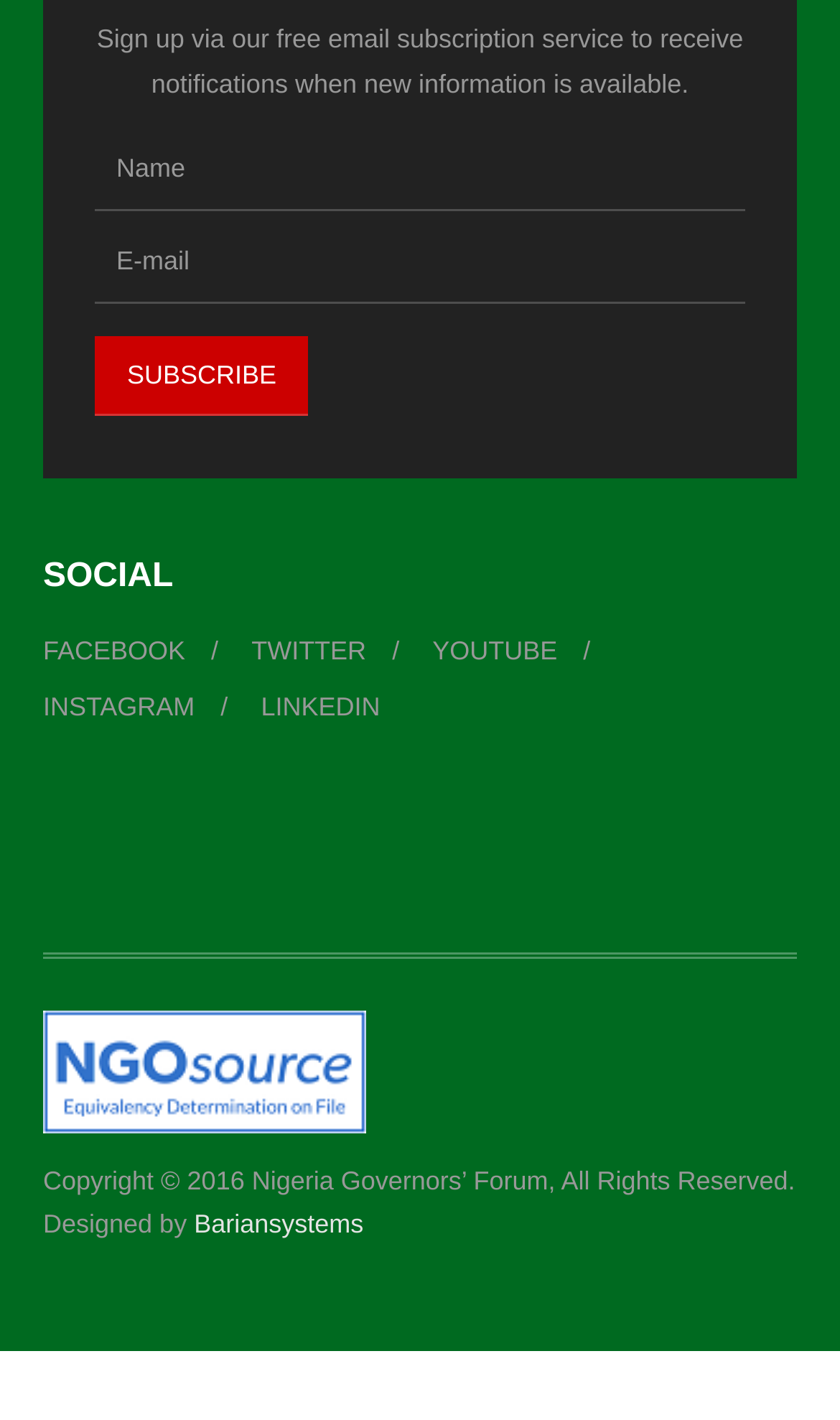Provide a one-word or short-phrase response to the question:
What is the name of the organization at the bottom of the webpage?

Nigeria Governors’ Forum